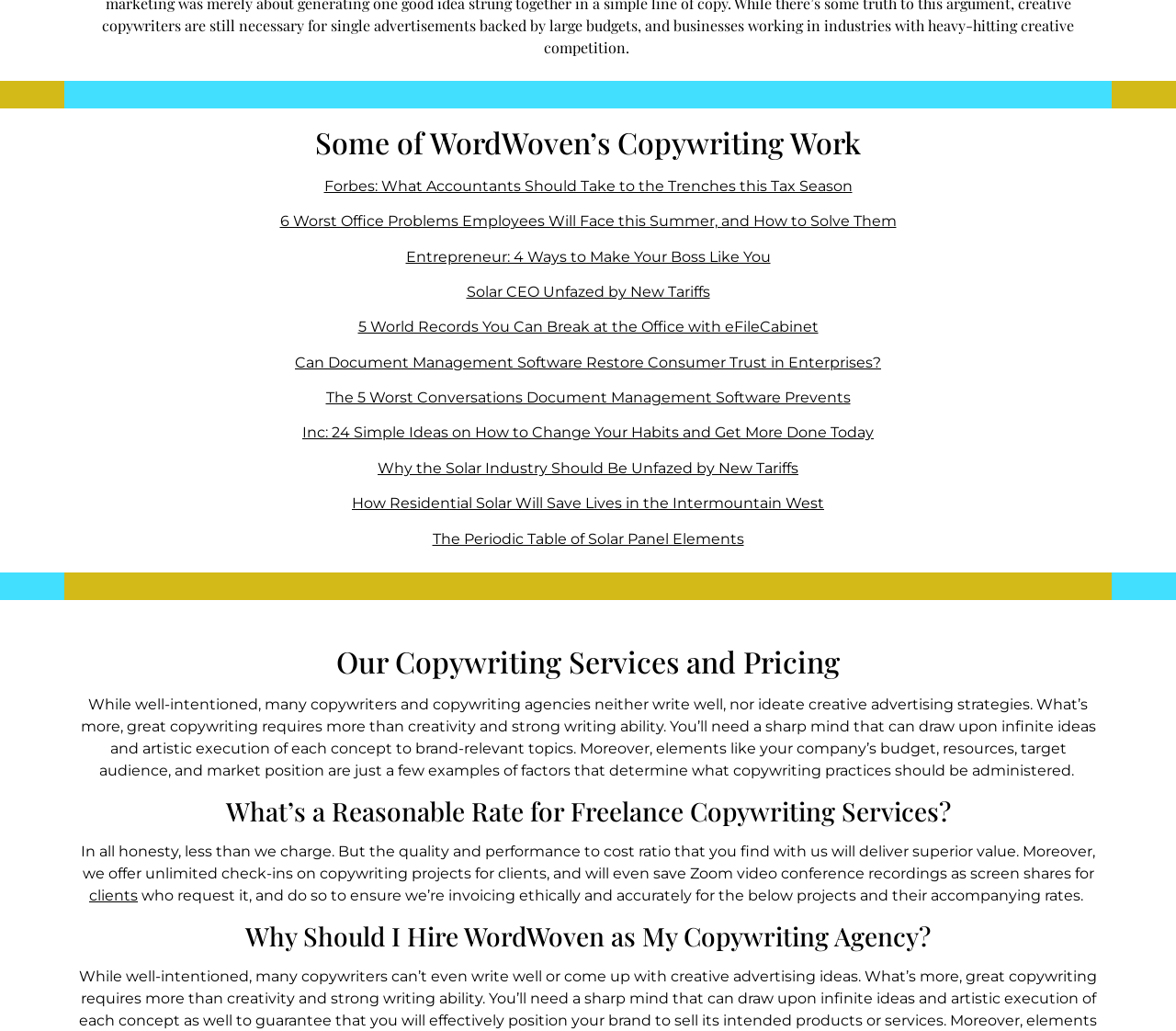Could you provide the bounding box coordinates for the portion of the screen to click to complete this instruction: "Click on clients"?

[0.076, 0.86, 0.117, 0.877]